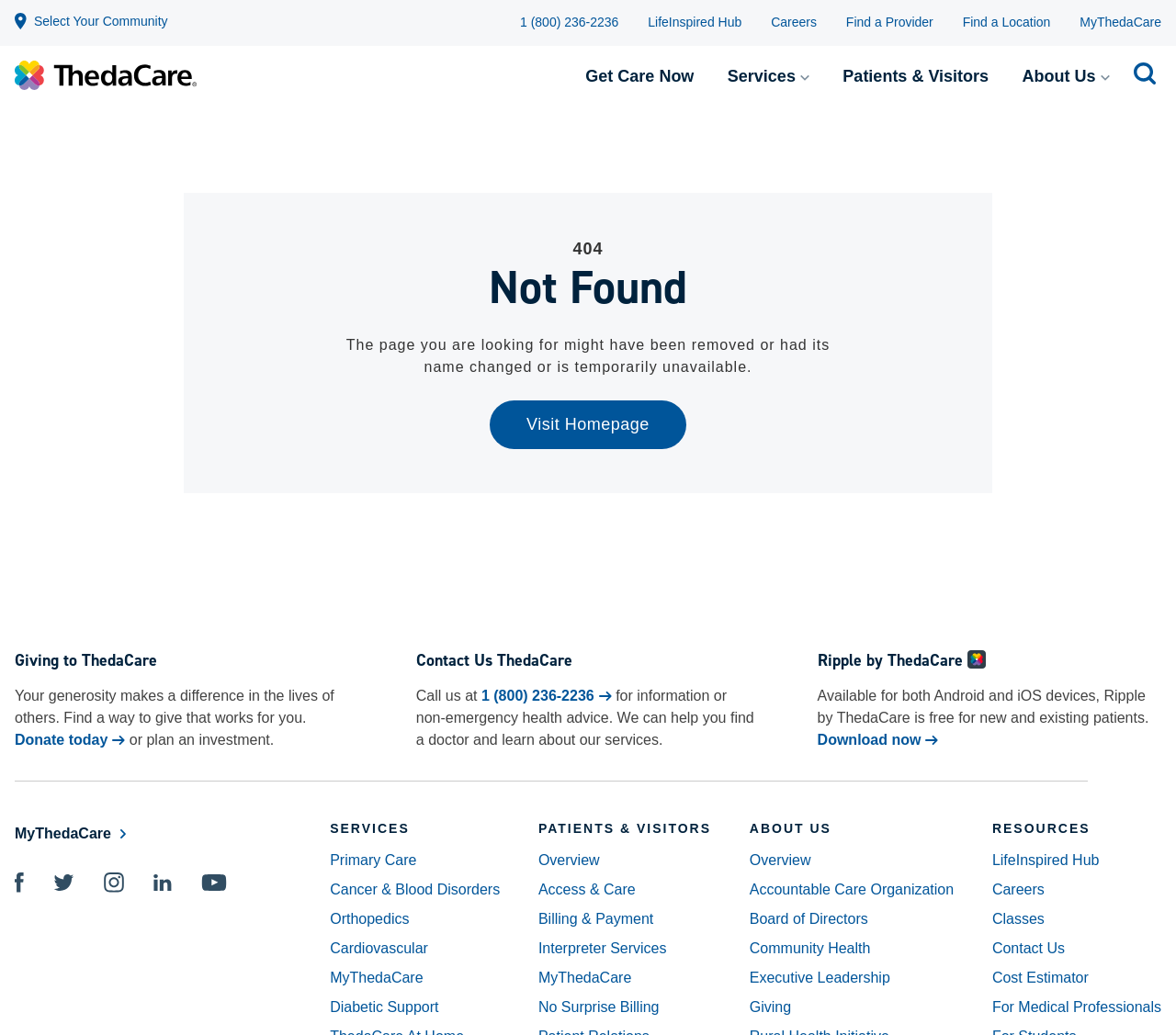Show the bounding box coordinates for the HTML element as described: "Cancer & Blood Disorders".

[0.281, 0.845, 0.425, 0.874]